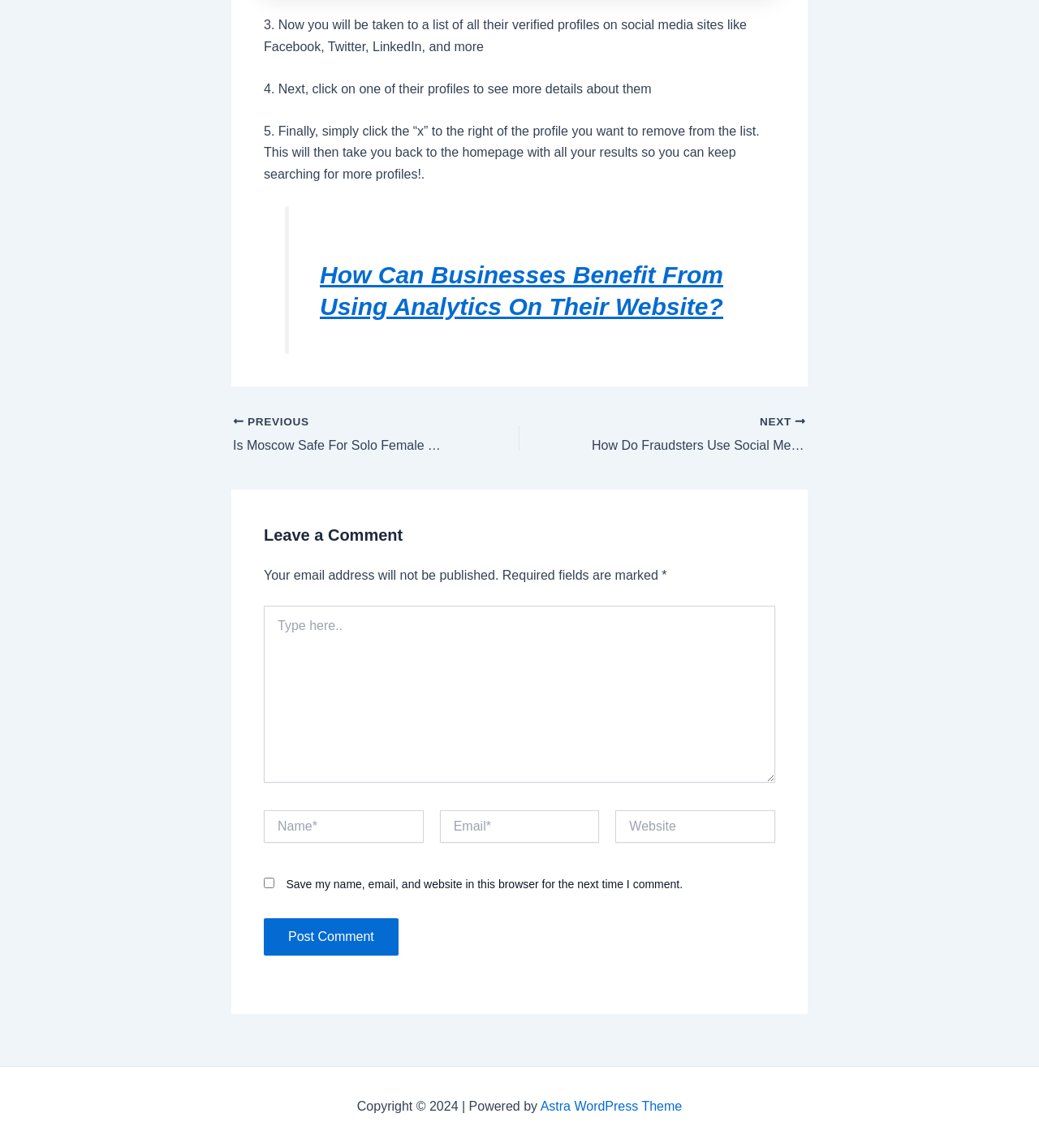What is the topic of the next post?
Please answer the question with a single word or phrase, referencing the image.

Fraudsters using social media to steal information